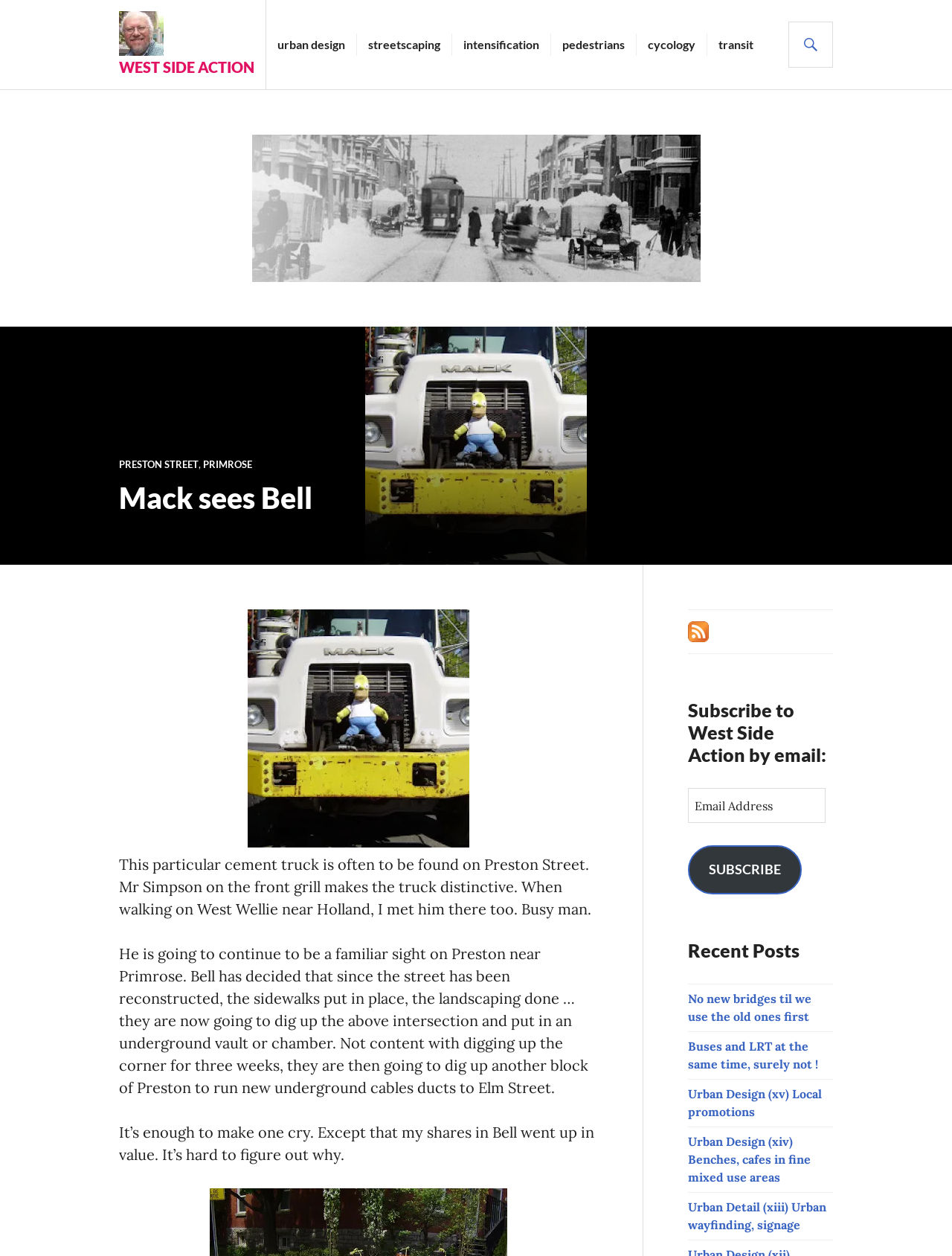Using the information from the screenshot, answer the following question thoroughly:
What is the name of the company mentioned in the text?

The answer can be found in the text under the heading 'Mack sees Bell', which mentions the company Bell and its activities on Preston Street.